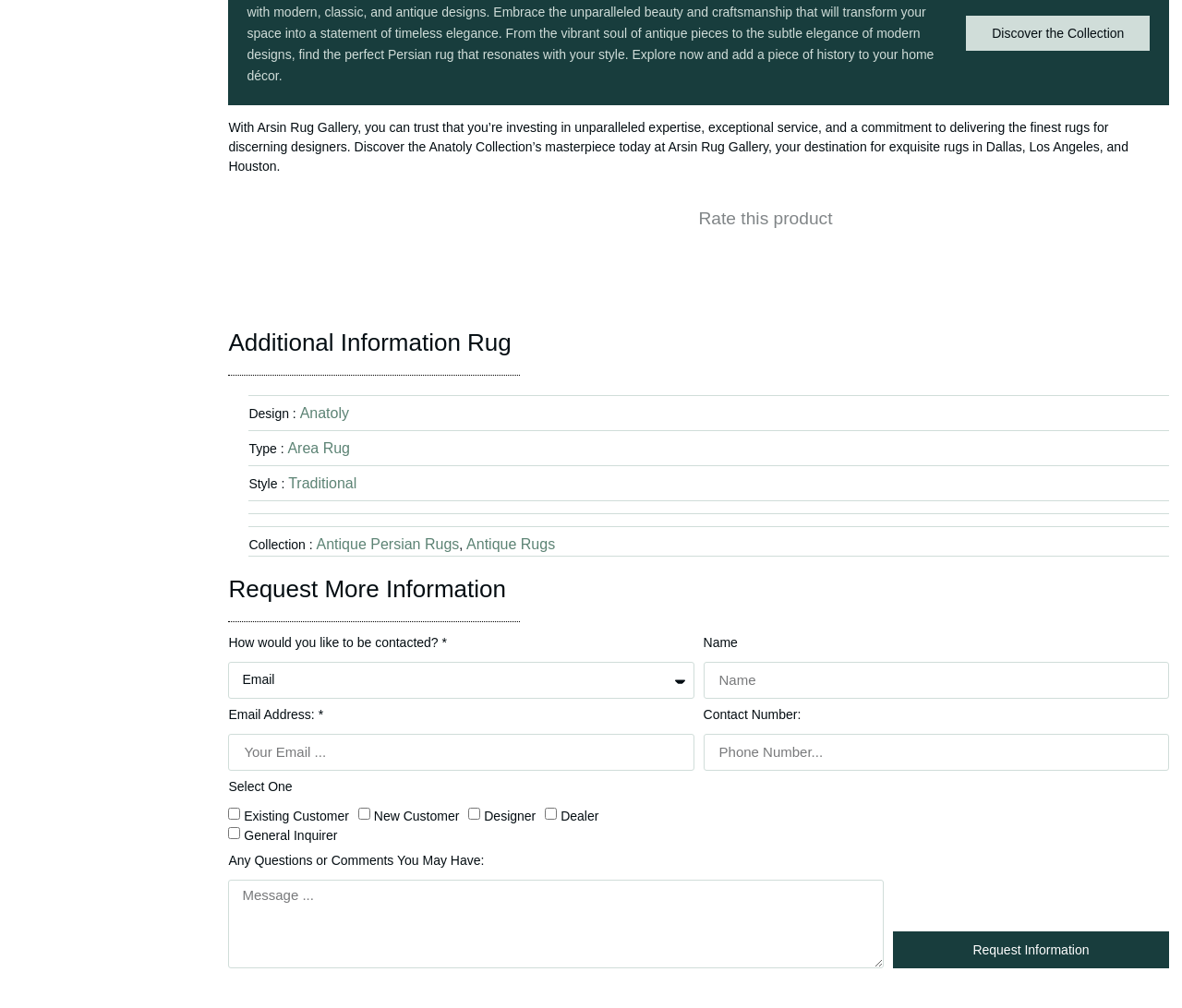Show me the bounding box coordinates of the clickable region to achieve the task as per the instruction: "Request Information".

[0.756, 0.924, 0.989, 0.96]